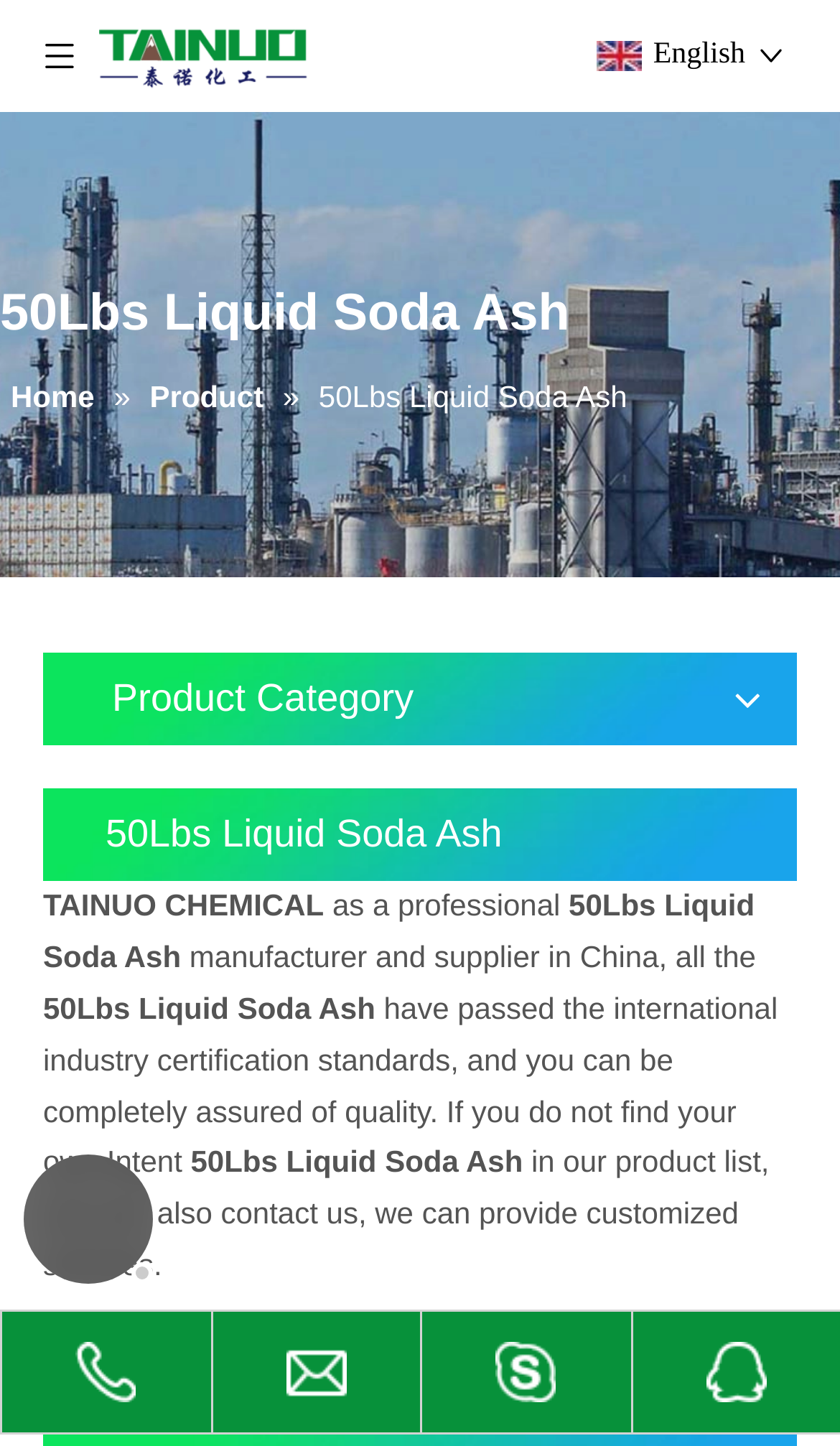What is the role of TAINUO CHEMICAL?
Based on the image content, provide your answer in one word or a short phrase.

Manufacturer and supplier